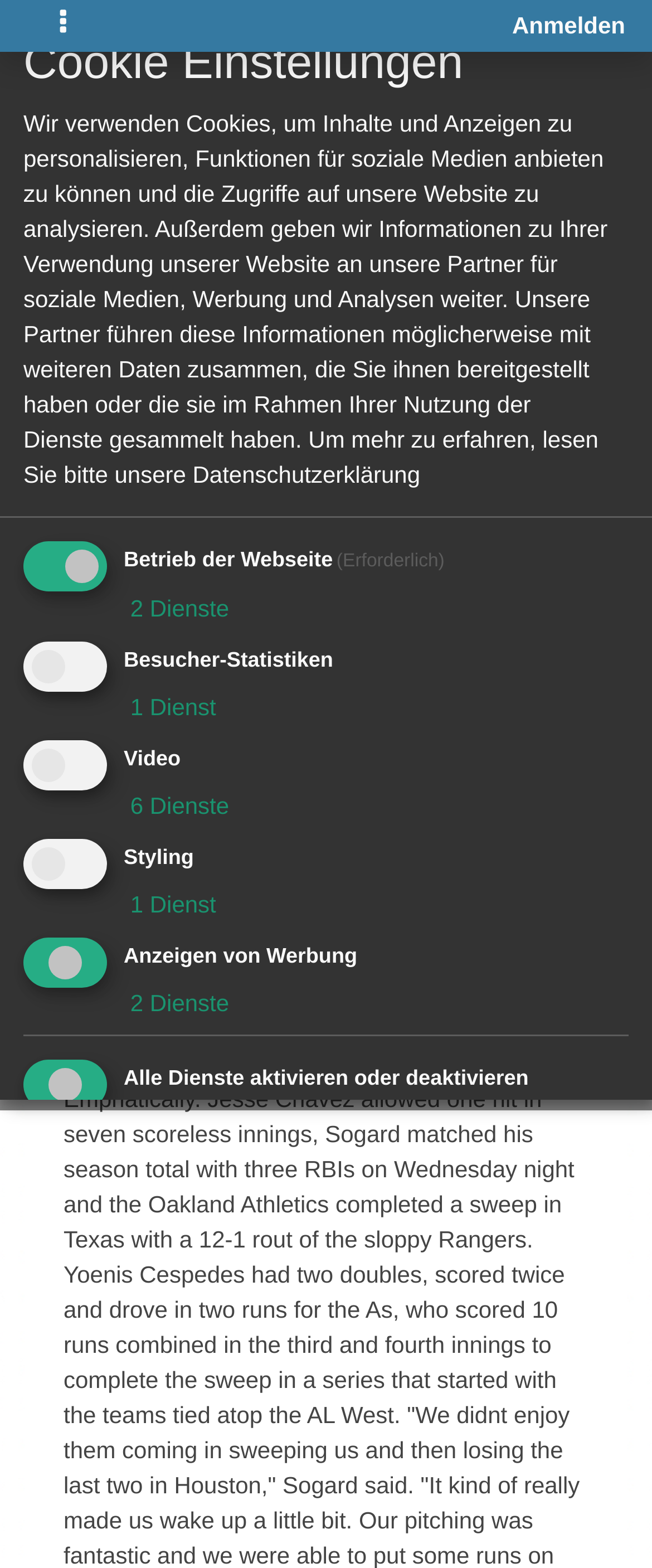Deliver a detailed narrative of the webpage's visual and textual elements.

This webpage appears to be a news article or blog post about a sports game, specifically a baseball game between the Oakland Athletics and Texas. The article's title is "ARLINGTON, Texas -- Eric Sogard and the Oakland Athletics finished off their answer to a three-game sweep by Texas on the West Coast last week."

At the top of the page, there is a navigation bar with a button to toggle navigation and a link to log in. Below this, there is a breadcrumb navigation section with links to different categories, including "Allgemeines" and "News & Termine".

The main content of the page is the article itself, which takes up most of the page. The article text is divided into several sections, with headings and paragraphs of text. There is also an image of an avatar, which appears to be a user profile picture.

To the right of the article, there is a section with links to related content, including "Antworten" and "#1". There is also a button with the text "2 Aktionen" and a link to "Cheap Air Max 98 Thunder".

At the bottom of the page, there is a section about cookie settings, which includes a heading, several paragraphs of text, and a series of checkboxes and links to different services, including "Betrieb der Webseite", "Besucher-Statistiken", "Video", "Styling", and "Anzeigen von Werbung". There are also two buttons, "Auswahl Speichern" and "Allen zustimmen", which appear to be related to saving or agreeing to the cookie settings.